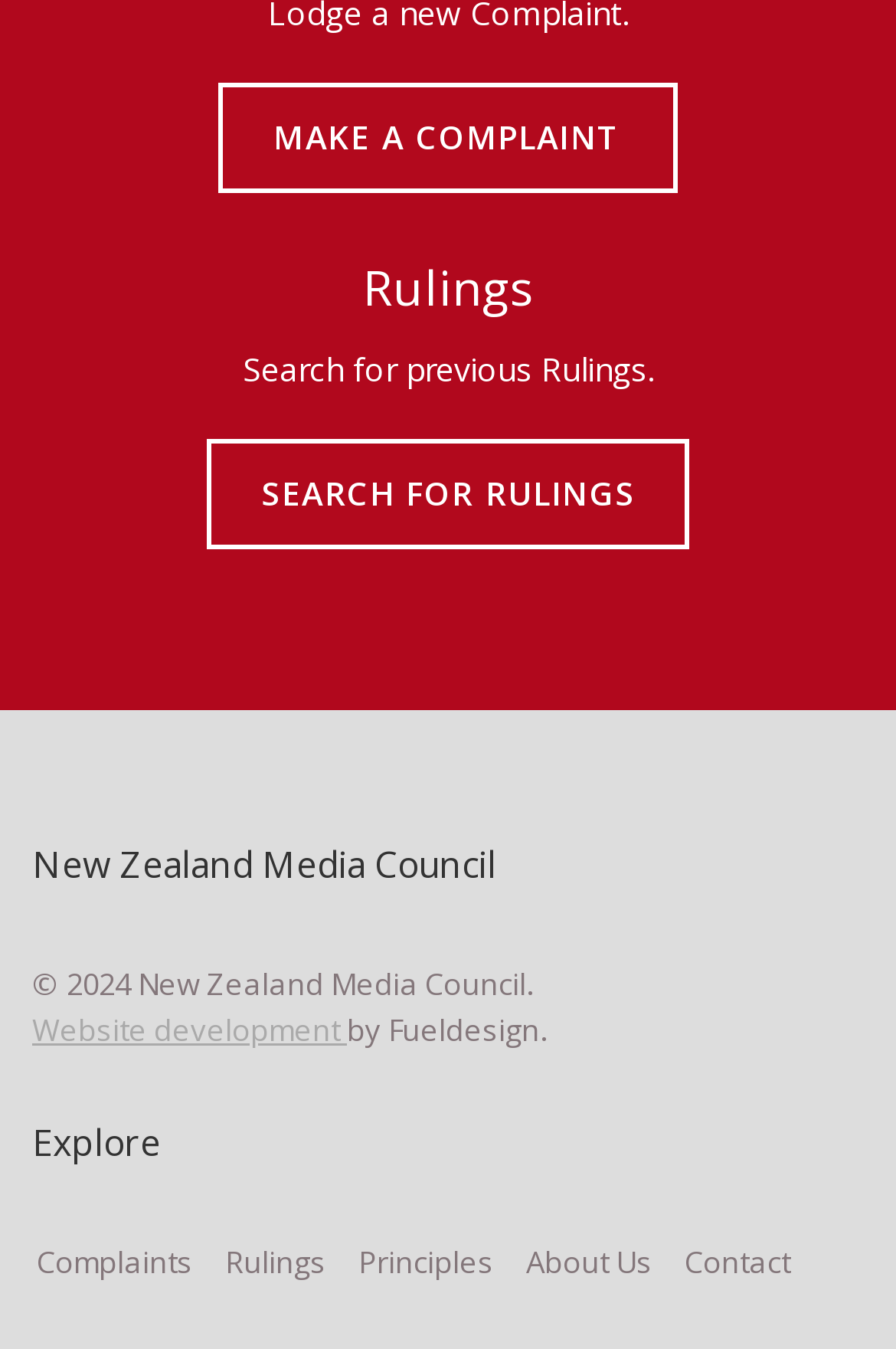Please identify the bounding box coordinates of the element's region that needs to be clicked to fulfill the following instruction: "Make a complaint". The bounding box coordinates should consist of four float numbers between 0 and 1, i.e., [left, top, right, bottom].

[0.244, 0.061, 0.756, 0.143]